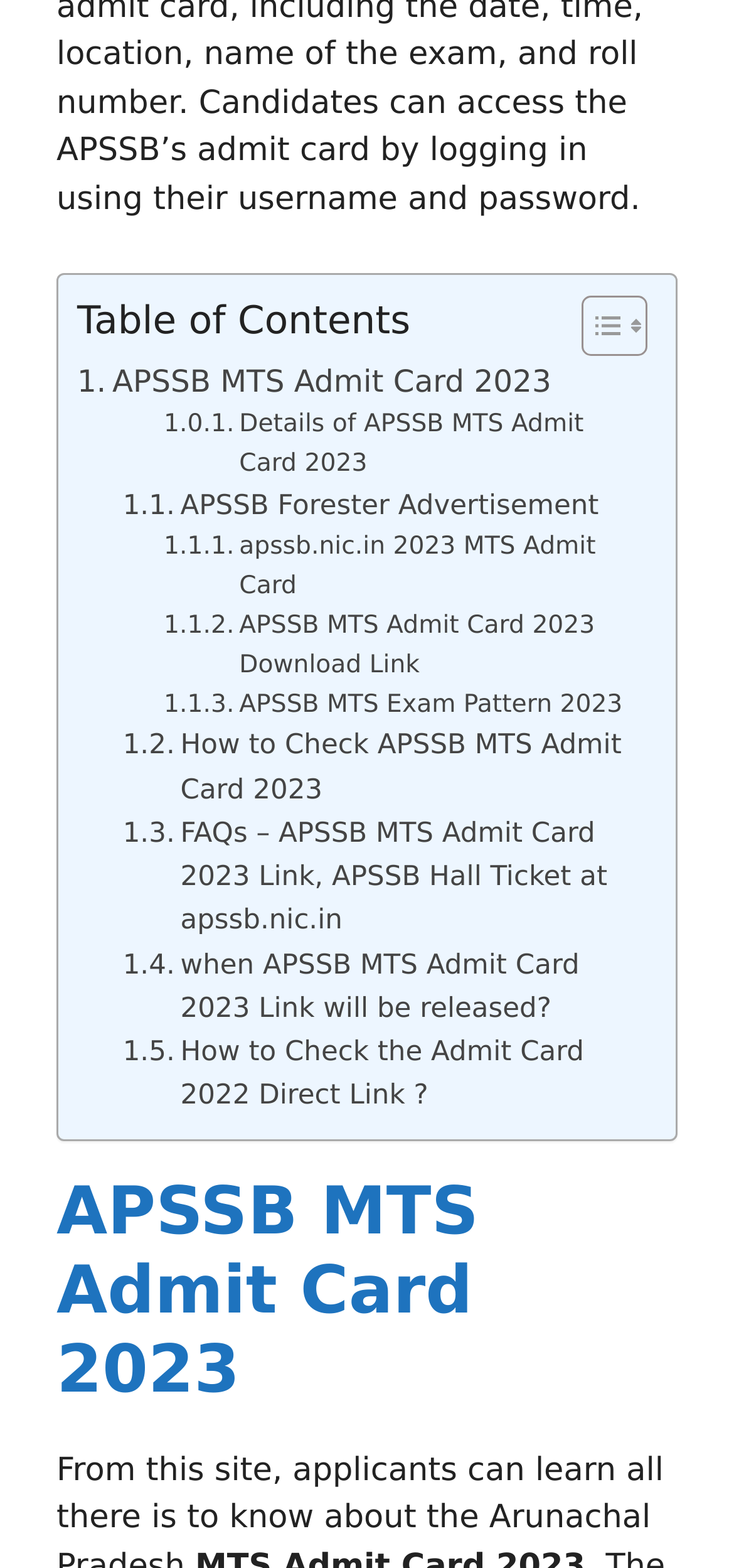Answer the question below in one word or phrase:
How many links are available on this webpage?

9